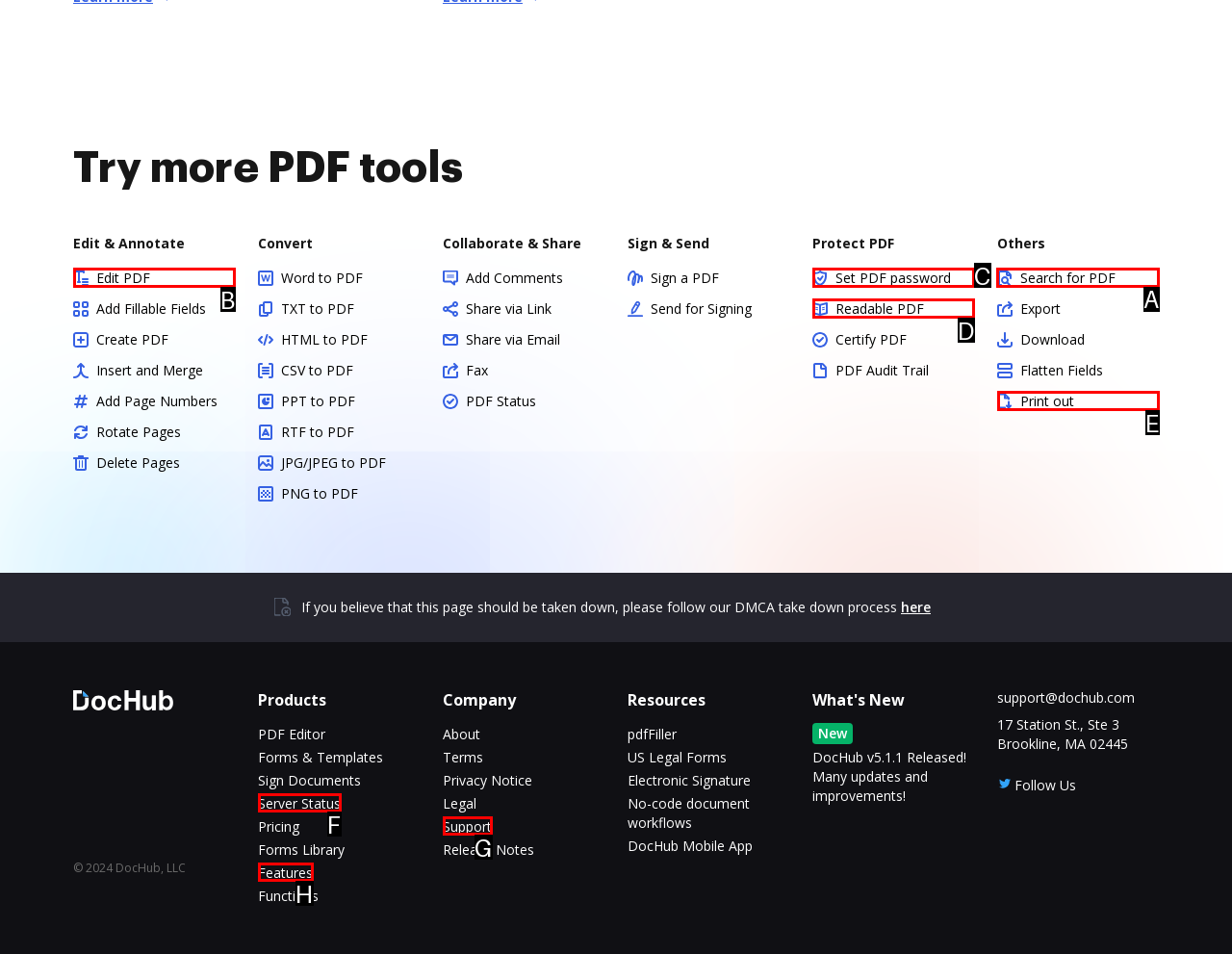Determine the HTML element to click for the instruction: Search for a PDF.
Answer with the letter corresponding to the correct choice from the provided options.

A